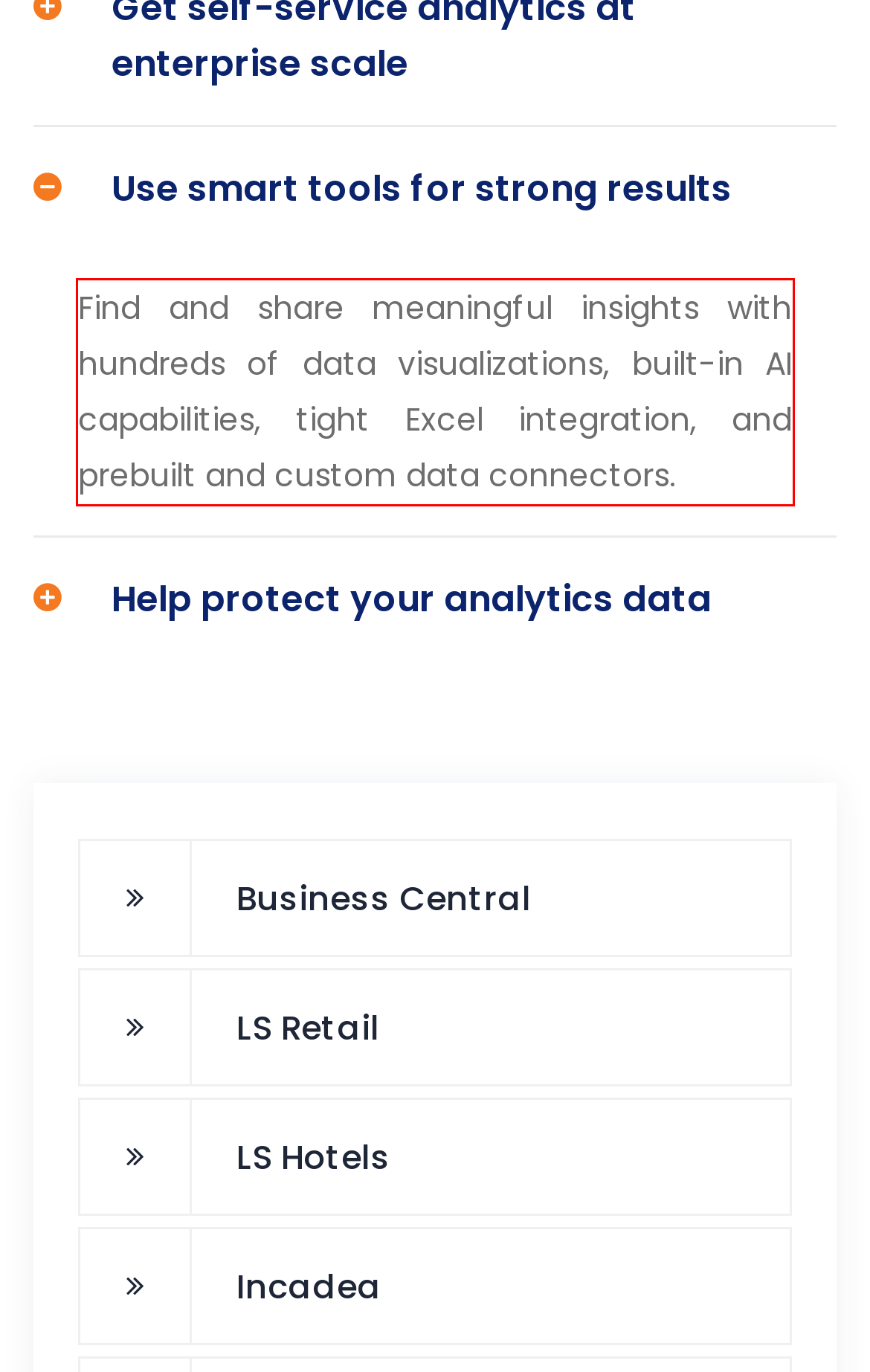Identify the text within the red bounding box on the webpage screenshot and generate the extracted text content.

Find and share meaningful insights with hundreds of data visualizations, built-in AI capabilities, tight Excel integration, and prebuilt and custom data connectors.